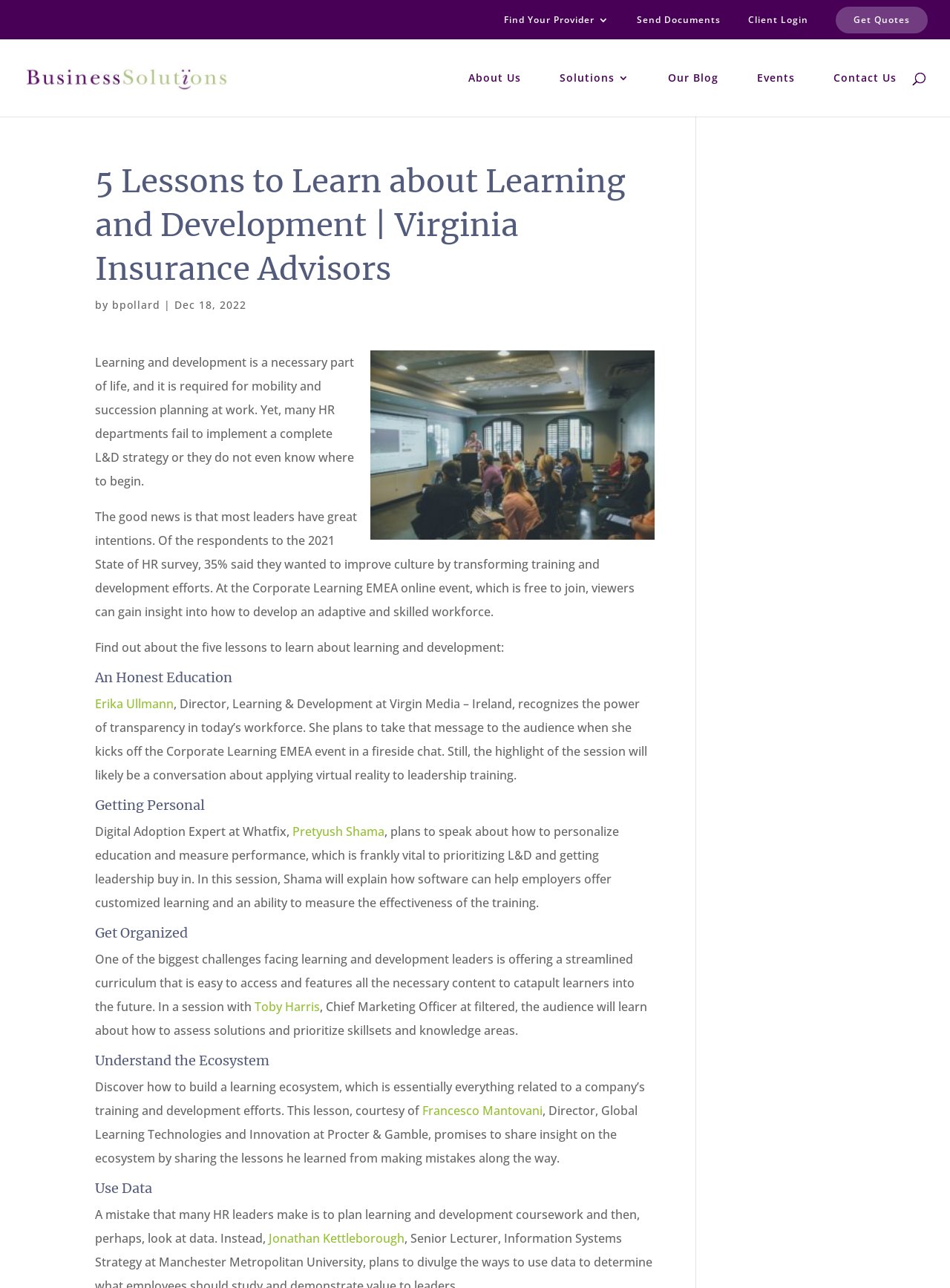Who is the author of the article?
Provide a detailed answer to the question using information from the image.

The author of the article is mentioned in the text 'by bpollard' which appears below the main heading, indicating that bpollard is the author of the article.